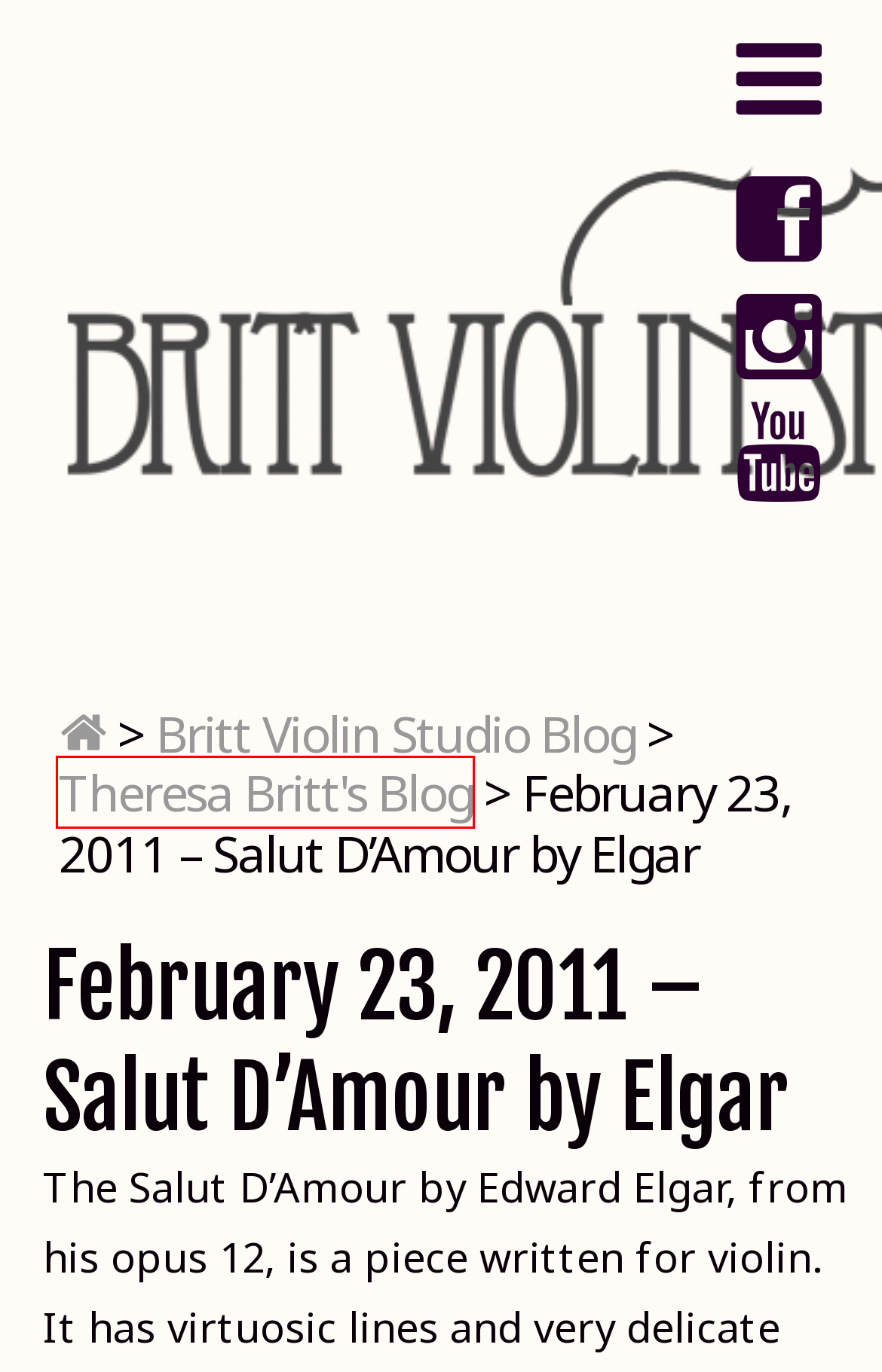You are presented with a screenshot of a webpage that includes a red bounding box around an element. Determine which webpage description best matches the page that results from clicking the element within the red bounding box. Here are the candidates:
A. February 21, 2012 – Octave Pattern Fingering for Scales – Britt Violin Studio
B. Britt Violin Studio Blog – Britt Violin Studio
C. Contact Information – Britt Violin Studio
D. Events – Britt Violin Studio
E. Theresa Britt’s Blog – Britt Violin Studio
F. About Violin Lessons – Britt Violin Studio
G. February 7, 2012 – Souvenir de Sarasate by Potstock – Britt Violin Studio
H. About our Projects – Britt Violin Studio

E